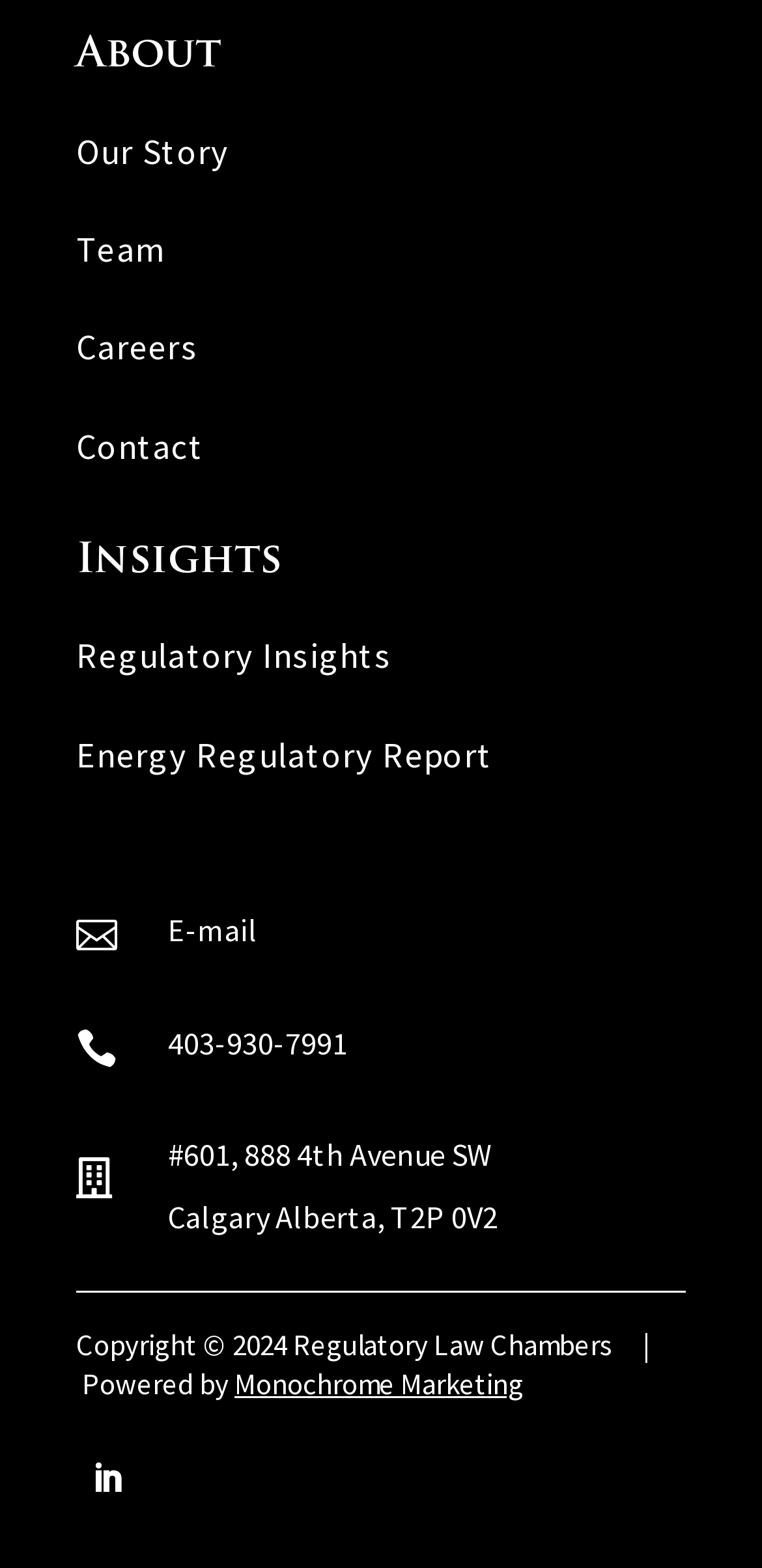What is the name of the law chambers?
Please interpret the details in the image and answer the question thoroughly.

I inferred this answer by looking at the address section of the webpage, which mentions '#601, 888 4th Avenue SW, Calgary Alberta, T2P 0V2' and is likely to be the location of the law chambers. The name 'Regulatory Law Chambers' is not explicitly mentioned, but it is a reasonable assumption based on the context.